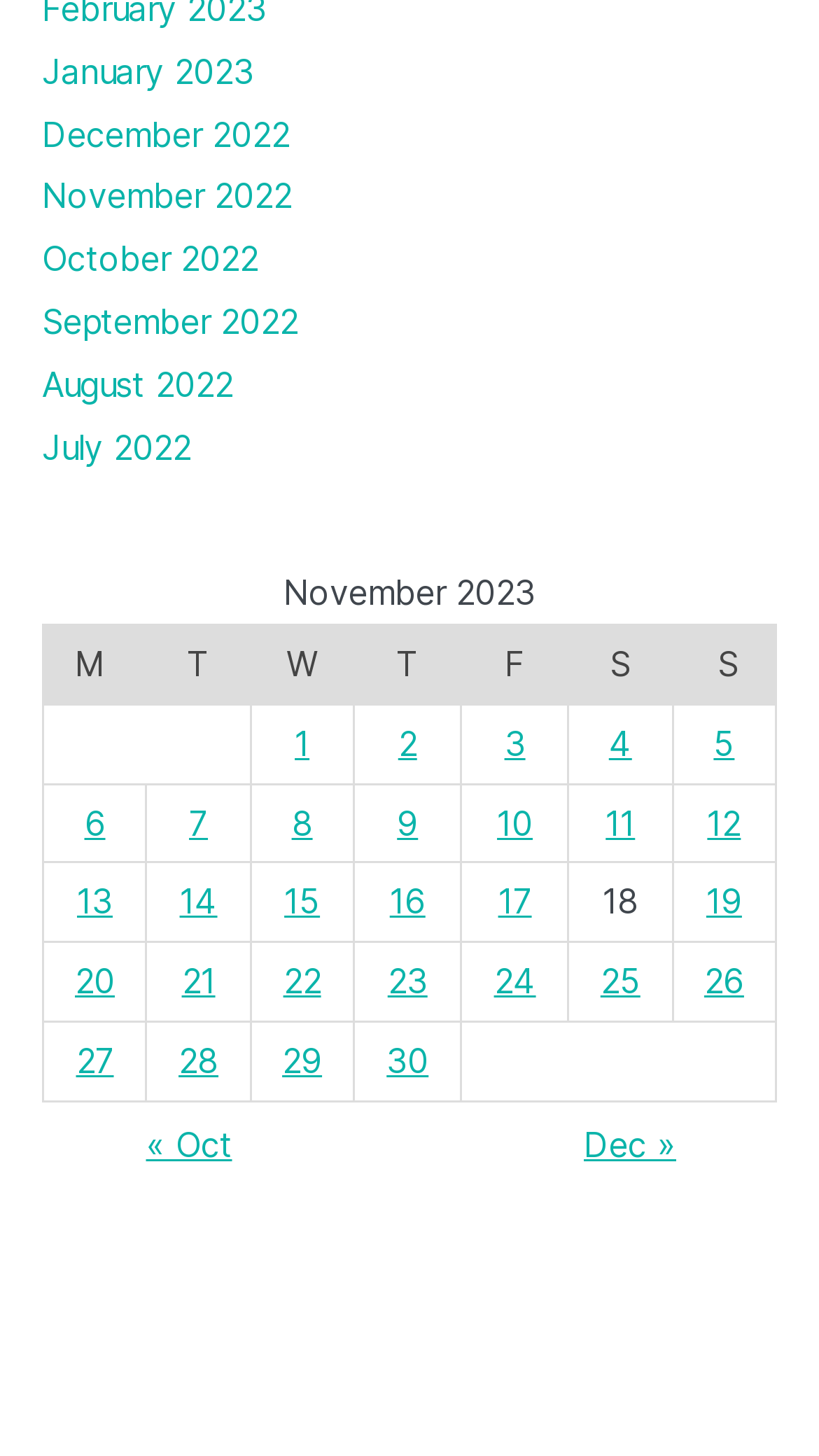Determine the coordinates of the bounding box for the clickable area needed to execute this instruction: "check jokes".

None